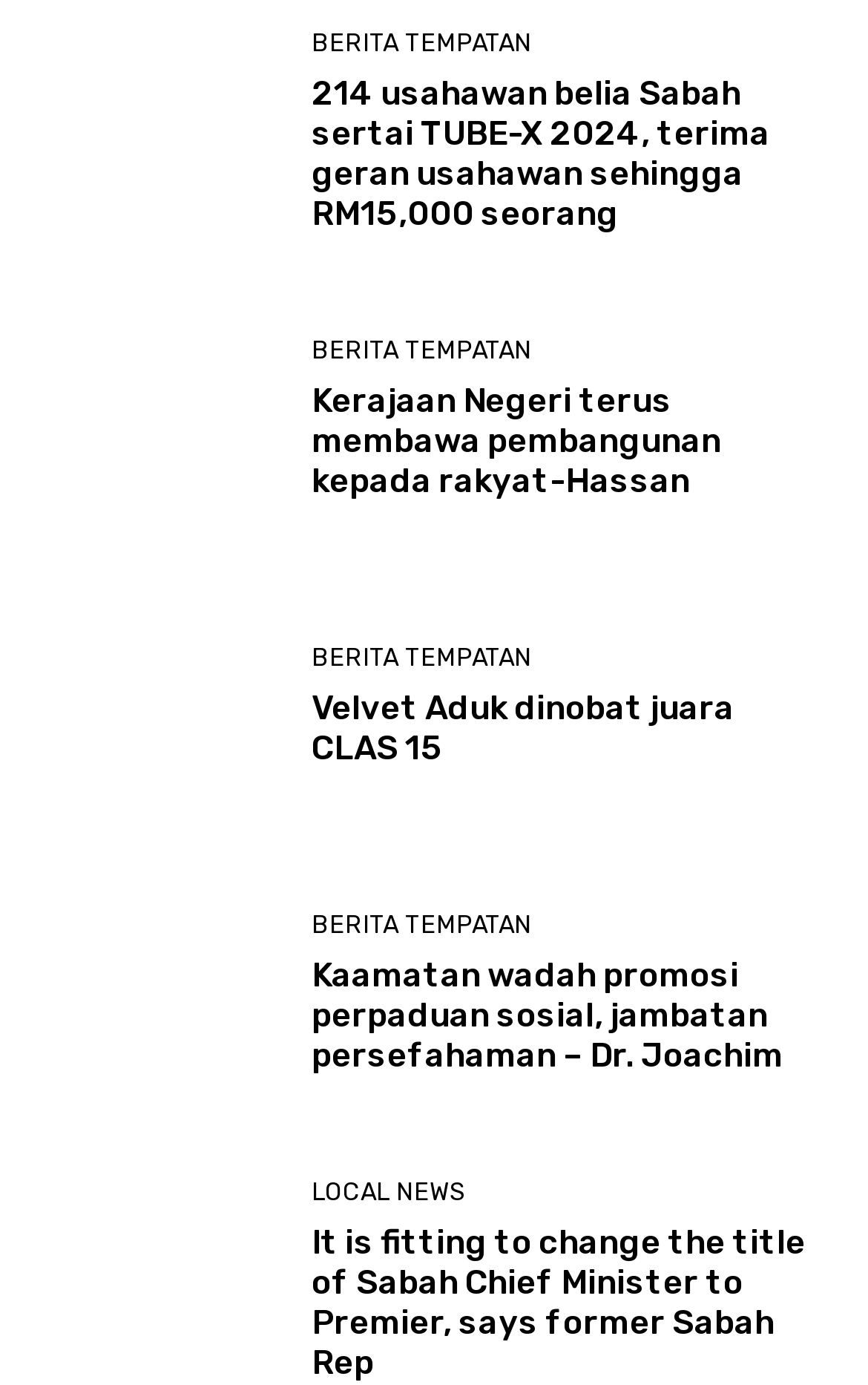What is the category of the news article 'Kaamatan wadah promosi perpaduan sosial, jambatan persefahaman – Dr. Joachim'?
Provide an in-depth and detailed answer to the question.

I looked at the link above the heading 'Kaamatan wadah promosi perpaduan sosial, jambatan persefahaman – Dr. Joachim' and found the category 'BERITA TEMPATAN'.